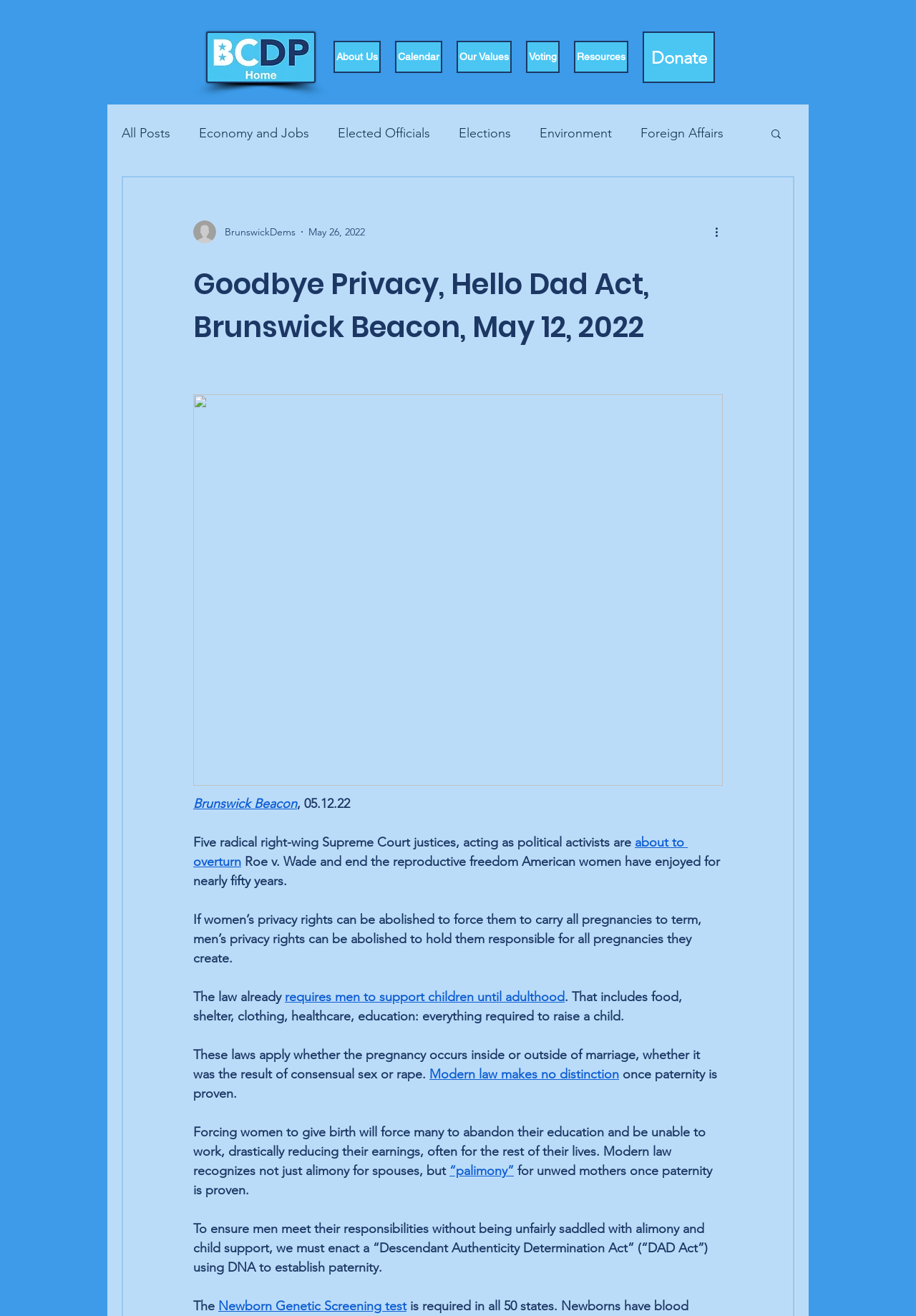Please answer the following question using a single word or phrase: What is the purpose of the 'DAD Act'?

Establish paternity